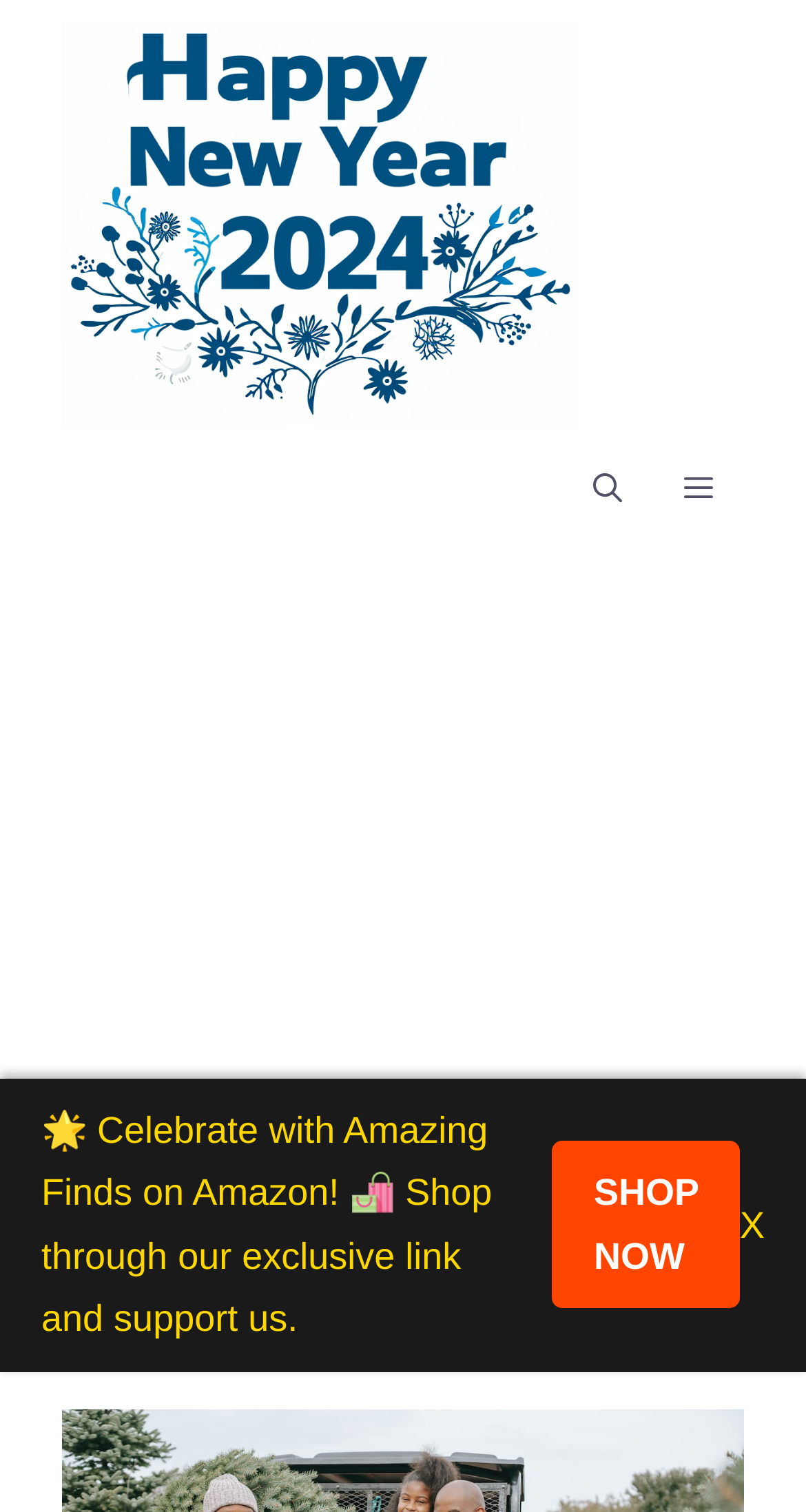What is the purpose of the 'MENU' button?
Refer to the image and offer an in-depth and detailed answer to the question.

The 'MENU' button has an attribute 'controls: generate-slideout-menu', which indicates that its purpose is to open a slideout menu when clicked.